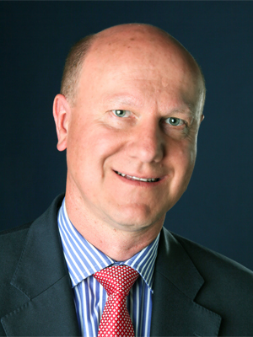Write a descriptive caption for the image, covering all notable aspects.

This image features a professional headshot of Olivier Martin, a Full Professor at the École polytechnique fédérale de Lausanne (EPFL). He is depicted in a dark suit over a blue-striped shirt, paired with a colorful red tie. The background is a smooth dark gradient, enhancing his facial features and expression. This portrait is part of his profile on the online people directory at EPFL, reflecting his academic status and professional demeanor. Martin specializes in areas such as nanophotonics and metrology, highlighting his contributions to research and education at the institution.